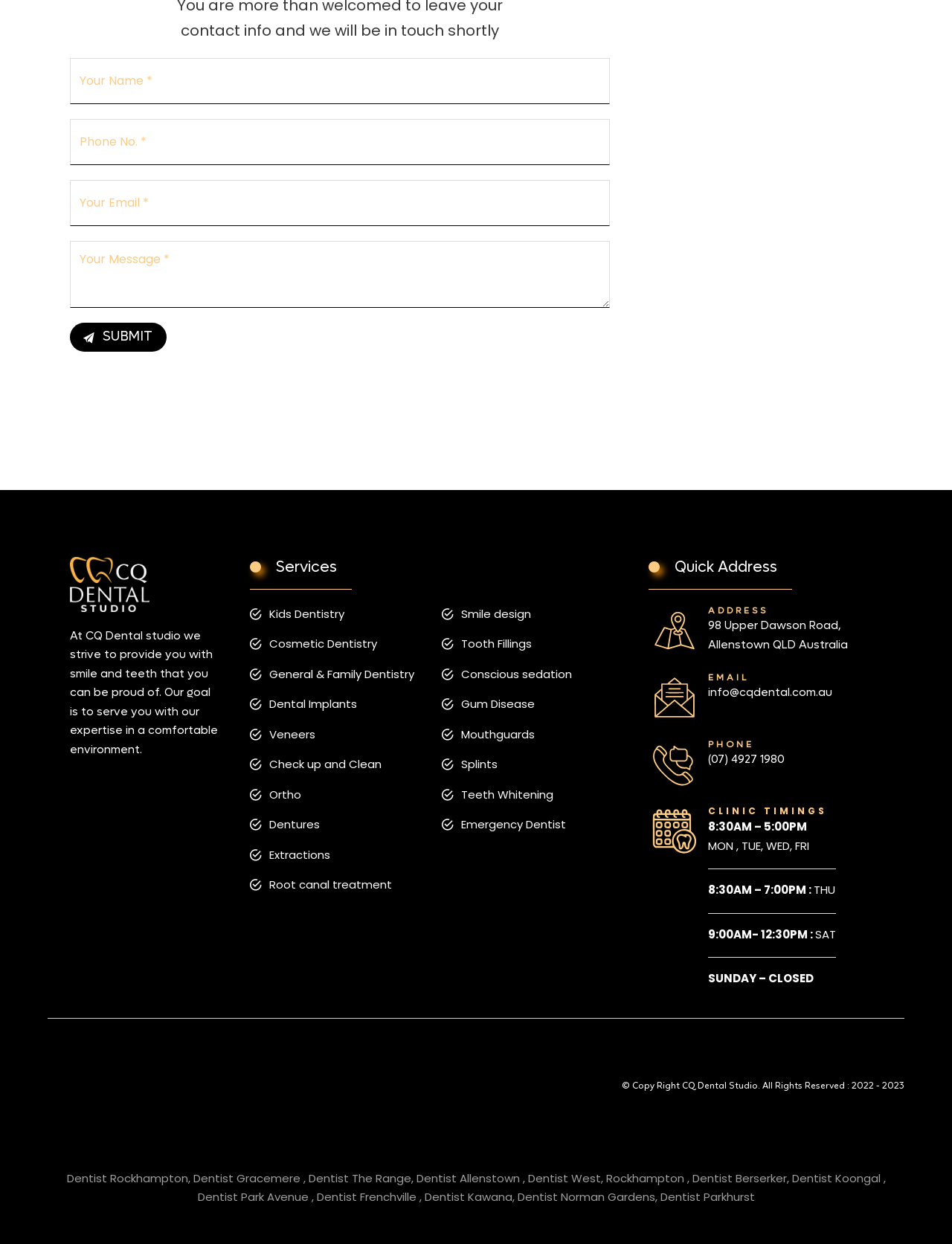Show the bounding box coordinates for the HTML element as described: "Check up and Clean".

[0.263, 0.607, 0.401, 0.622]